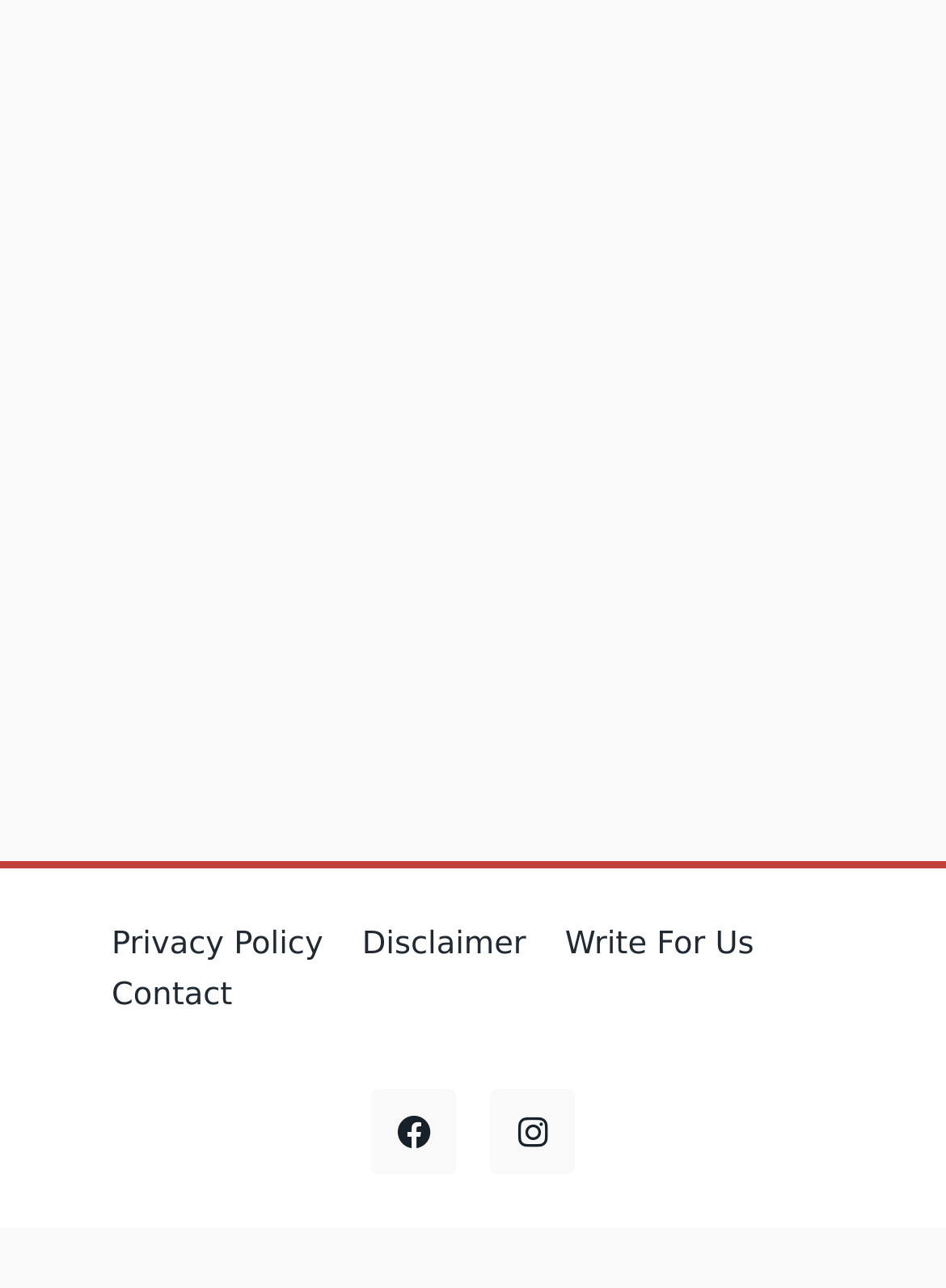Specify the bounding box coordinates of the region I need to click to perform the following instruction: "Share on Facebook". The coordinates must be four float numbers in the range of 0 to 1, i.e., [left, top, right, bottom].

None